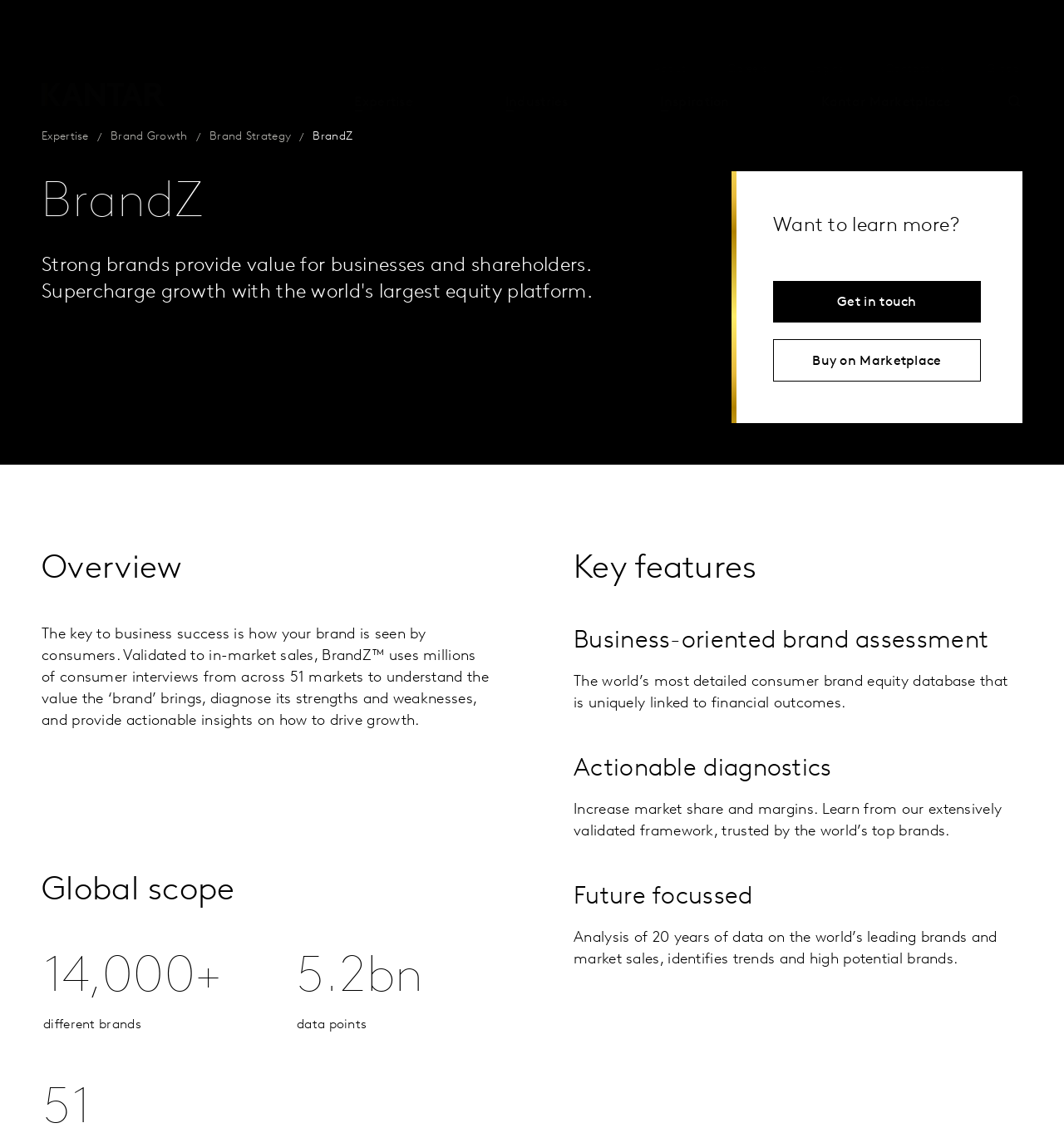How many data points are analyzed in BrandZ?
Provide a detailed and extensive answer to the question.

I found the StaticText '5.2bn' next to the text 'data points', which indicates that BrandZ analyzes 5.2 billion data points.